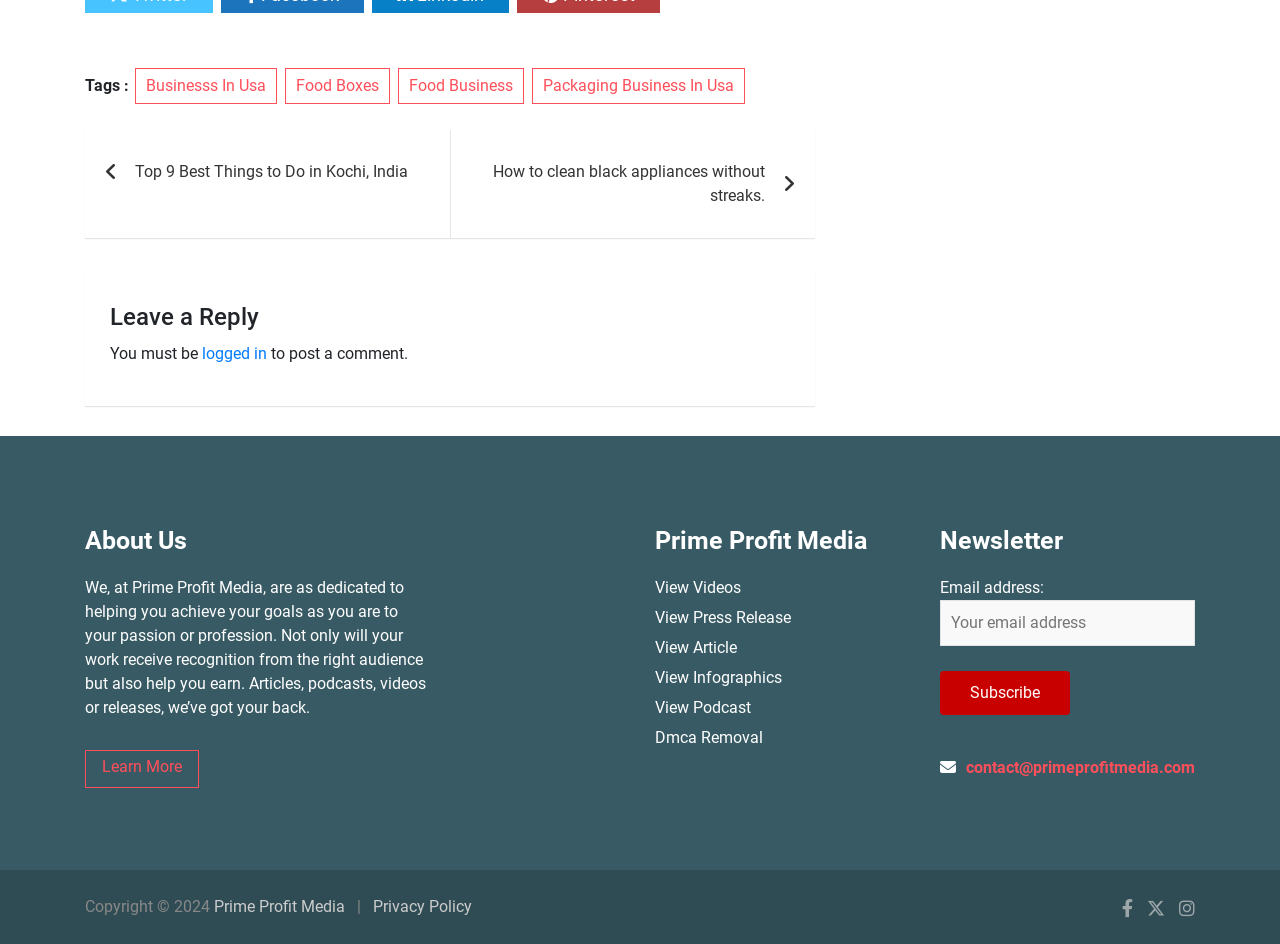Please specify the bounding box coordinates of the clickable section necessary to execute the following command: "Click on the 'Learn More' link".

[0.066, 0.794, 0.155, 0.835]